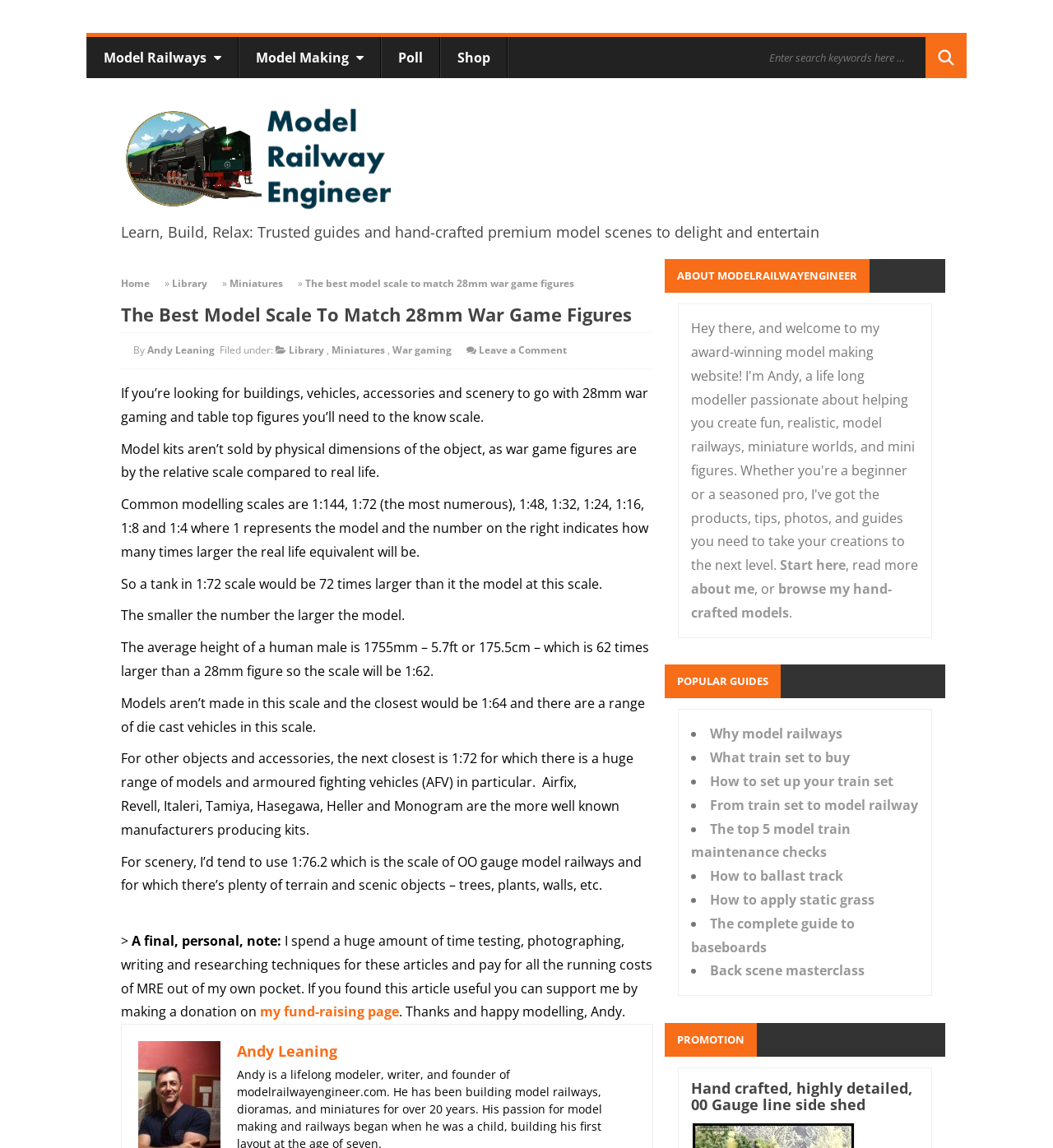Provide the bounding box coordinates for the area that should be clicked to complete the instruction: "Read the 'Popular Guides' section".

[0.632, 0.579, 0.898, 0.608]